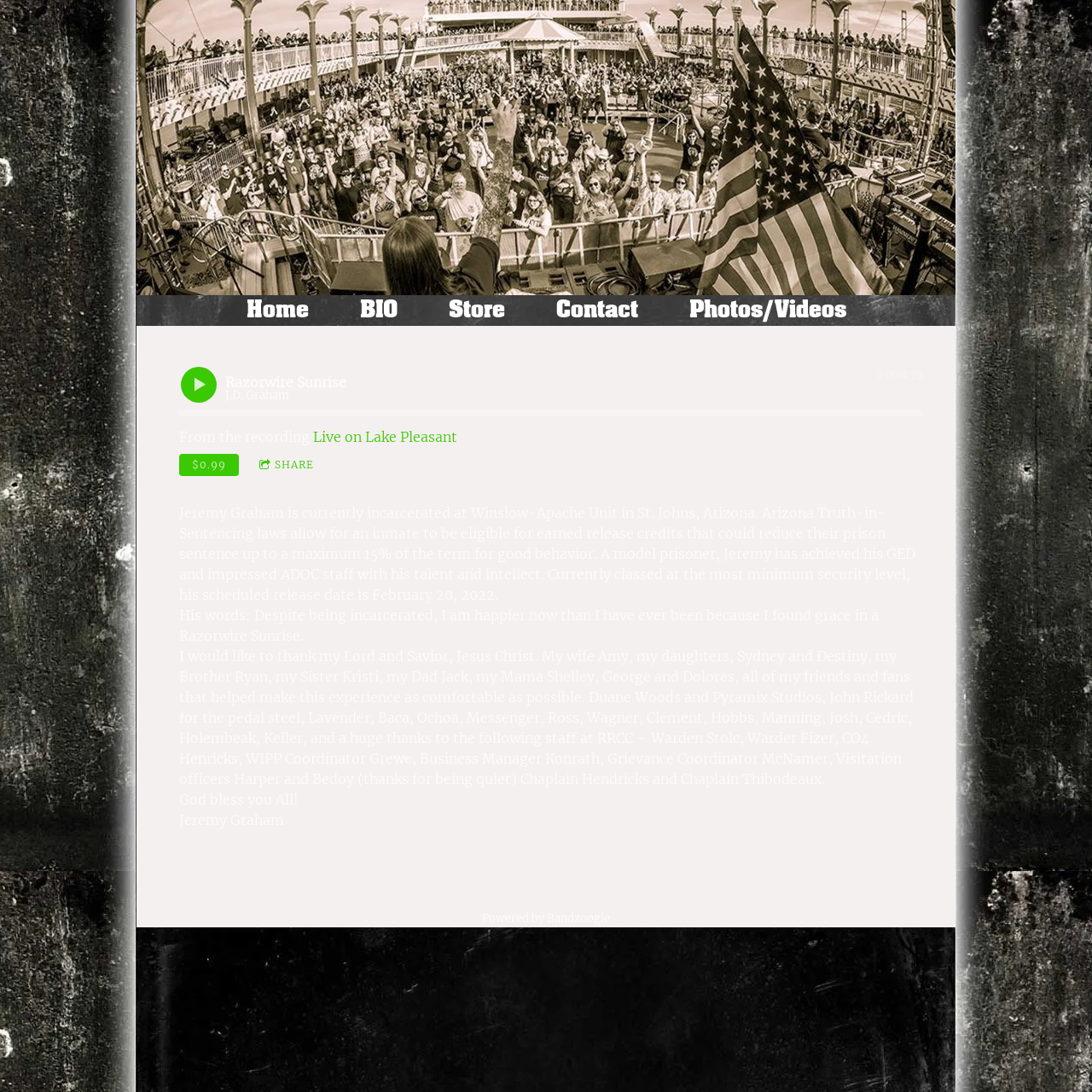Could you highlight the region that needs to be clicked to execute the instruction: "Share the song"?

[0.228, 0.416, 0.297, 0.435]